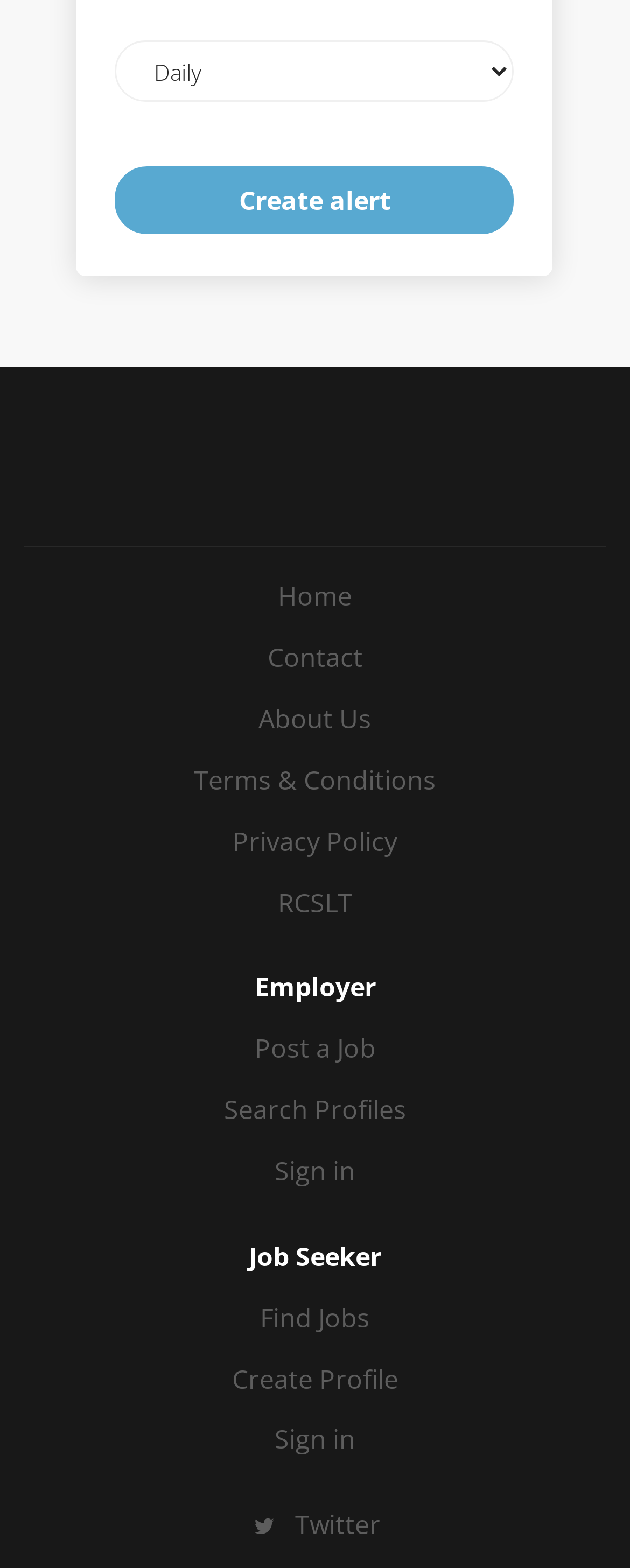Locate the coordinates of the bounding box for the clickable region that fulfills this instruction: "Click on Business category".

None